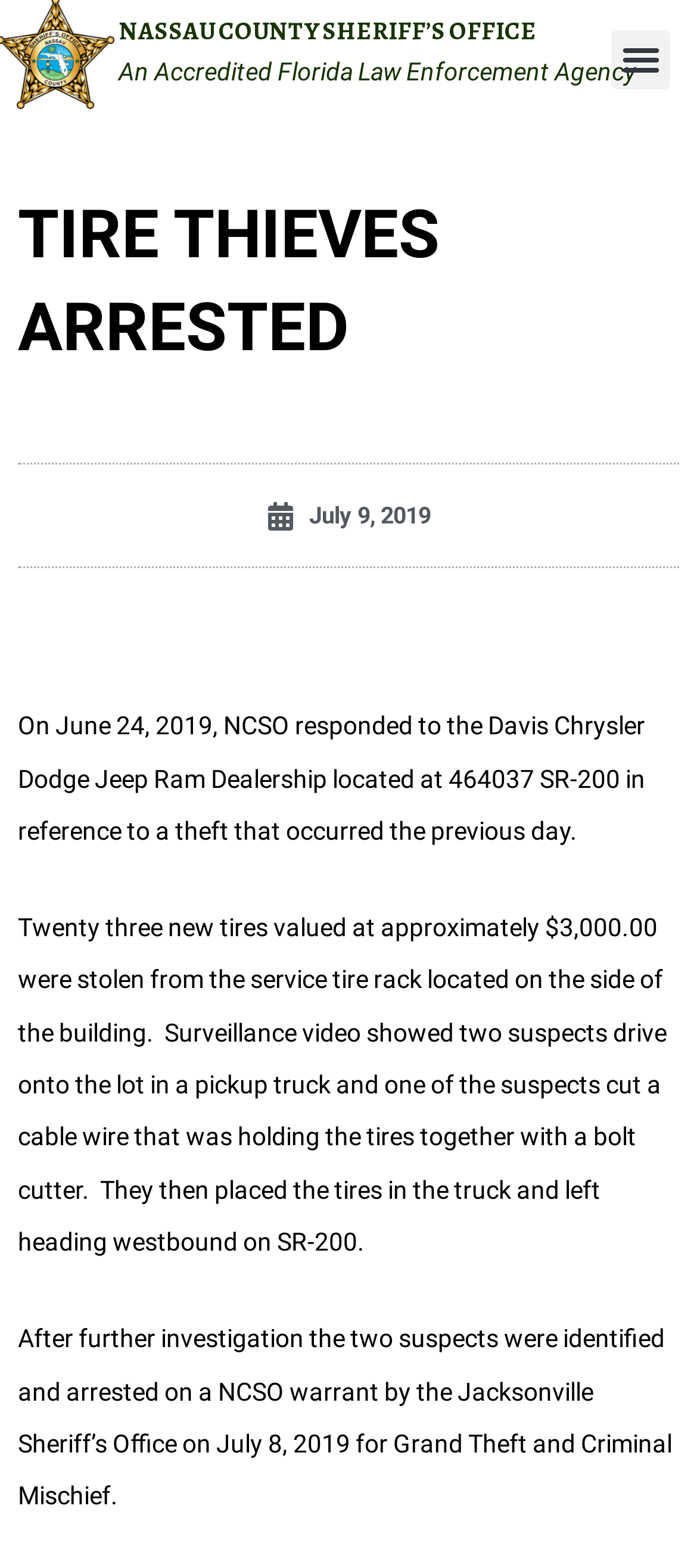Review the image closely and give a comprehensive answer to the question: Where did the suspects head after stealing the tires?

The direction the suspects headed after stealing the tires can be found in the paragraph that describes the theft, where it is stated that 'they then placed the tires in the truck and left heading westbound on SR-200'.